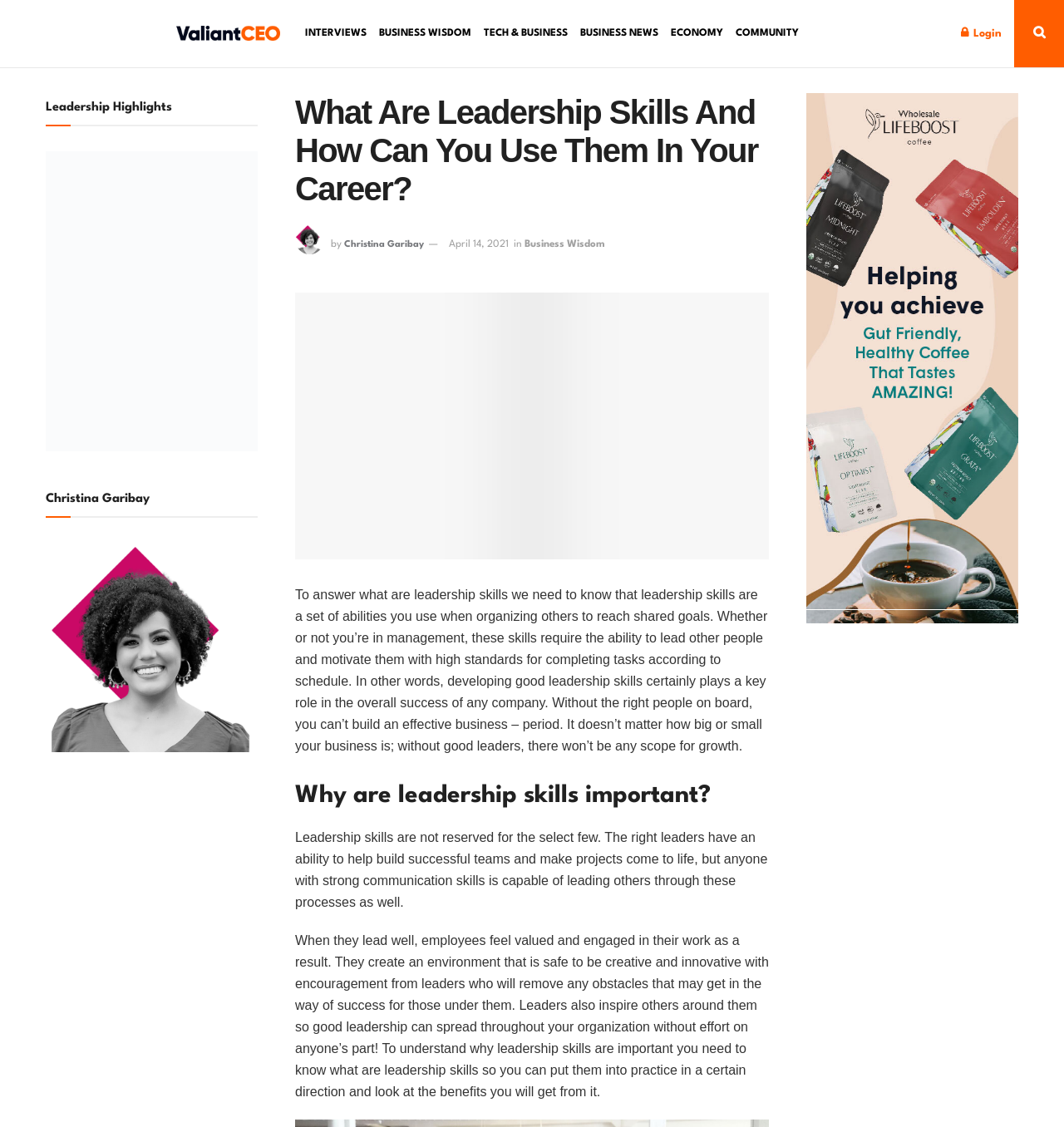Provide a one-word or brief phrase answer to the question:
How many links are in the top navigation menu?

6